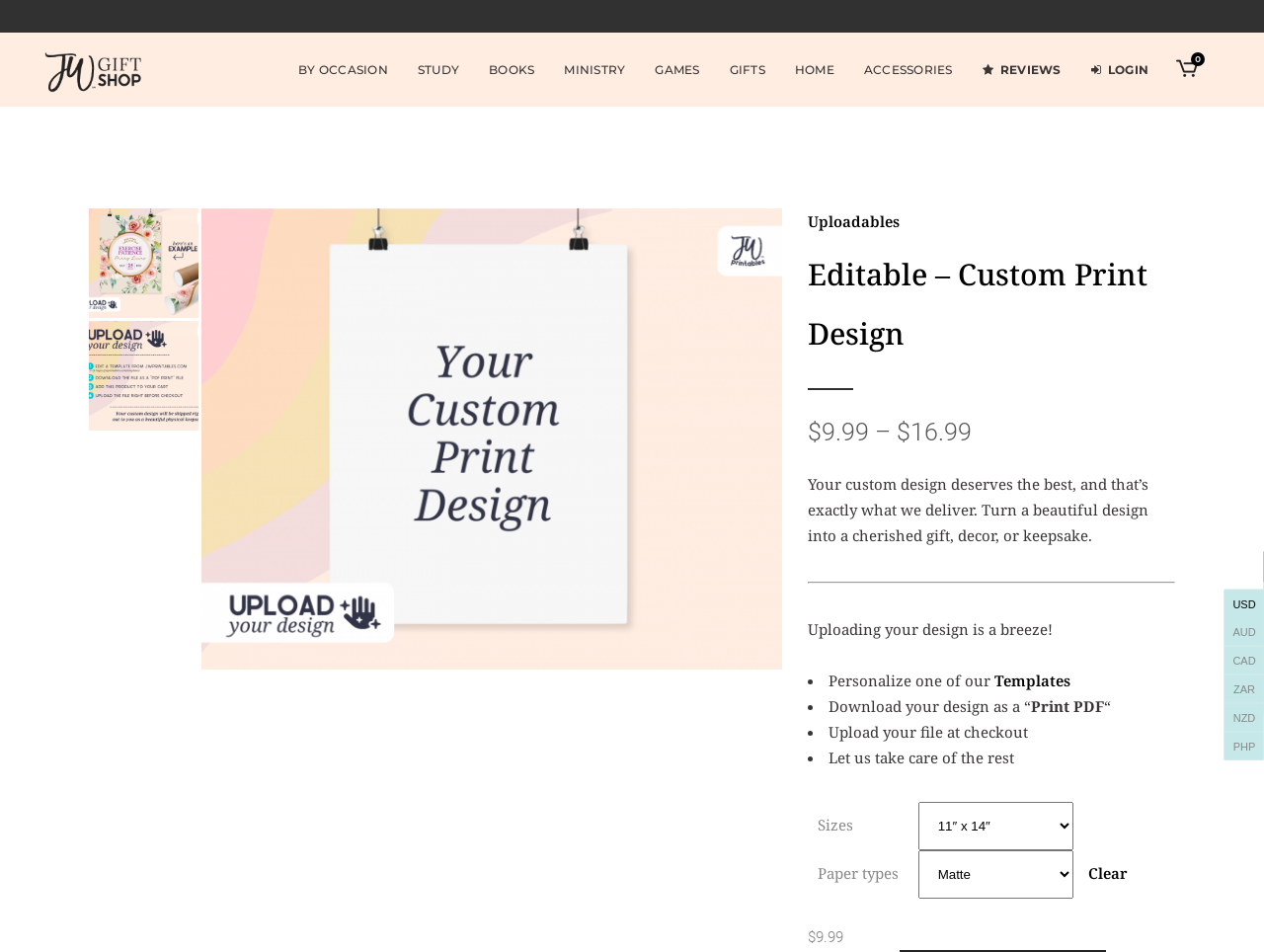Please determine the bounding box coordinates of the element's region to click in order to carry out the following instruction: "Search for something". The coordinates should be four float numbers between 0 and 1, i.e., [left, top, right, bottom].

None